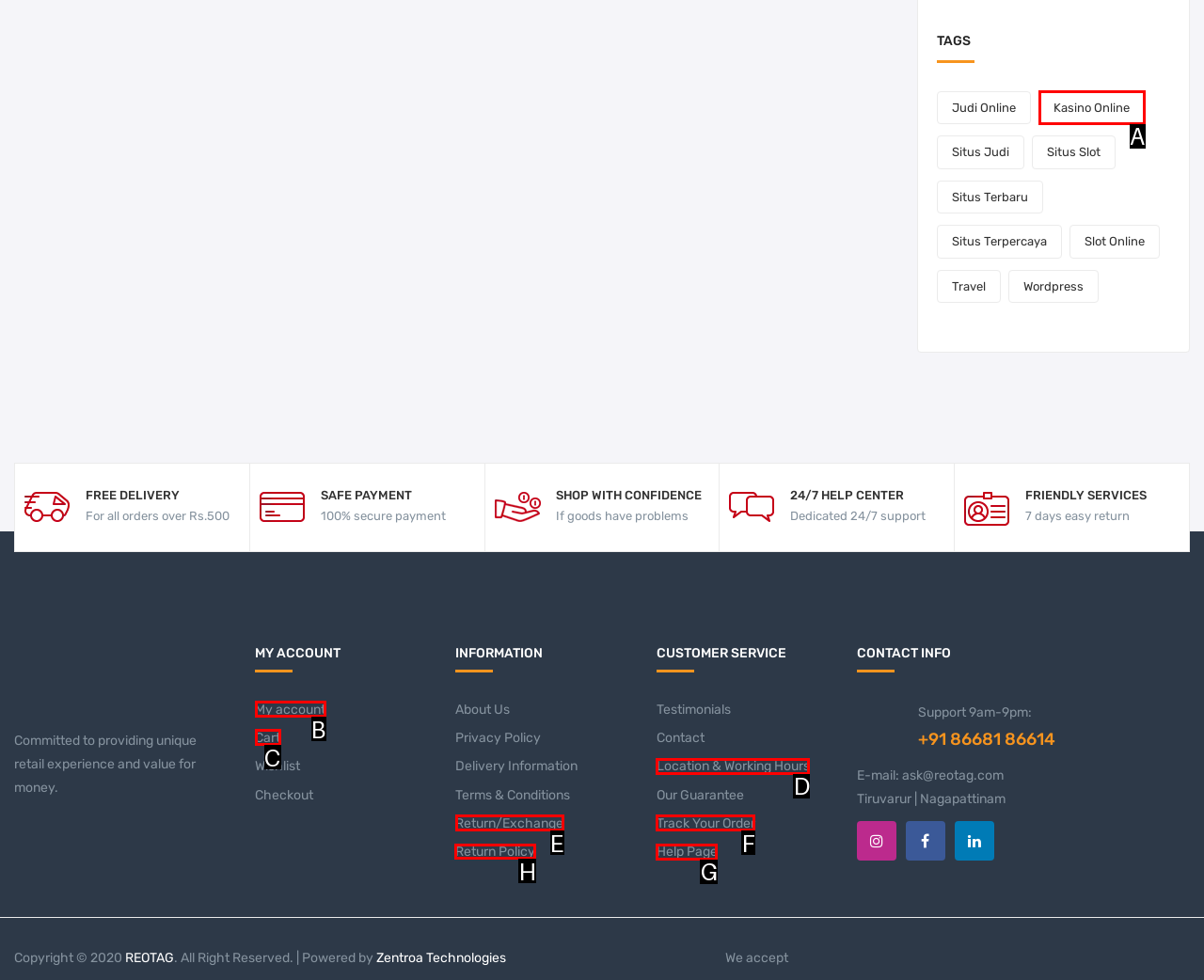Identify the HTML element to select in order to accomplish the following task: Learn about our return policy
Reply with the letter of the chosen option from the given choices directly.

H